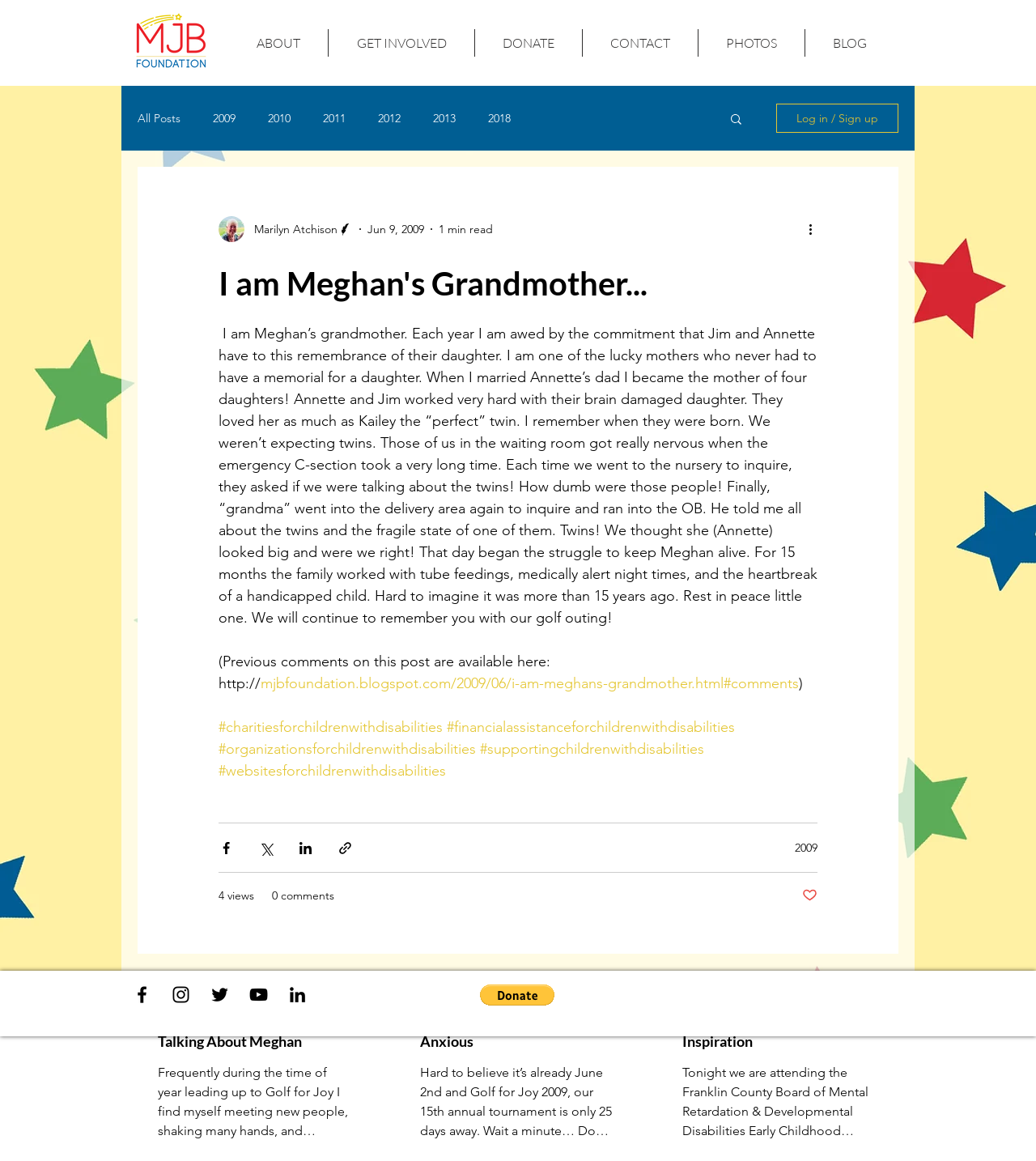Could you find the bounding box coordinates of the clickable area to complete this instruction: "Donate via PayPal"?

[0.463, 0.848, 0.535, 0.866]